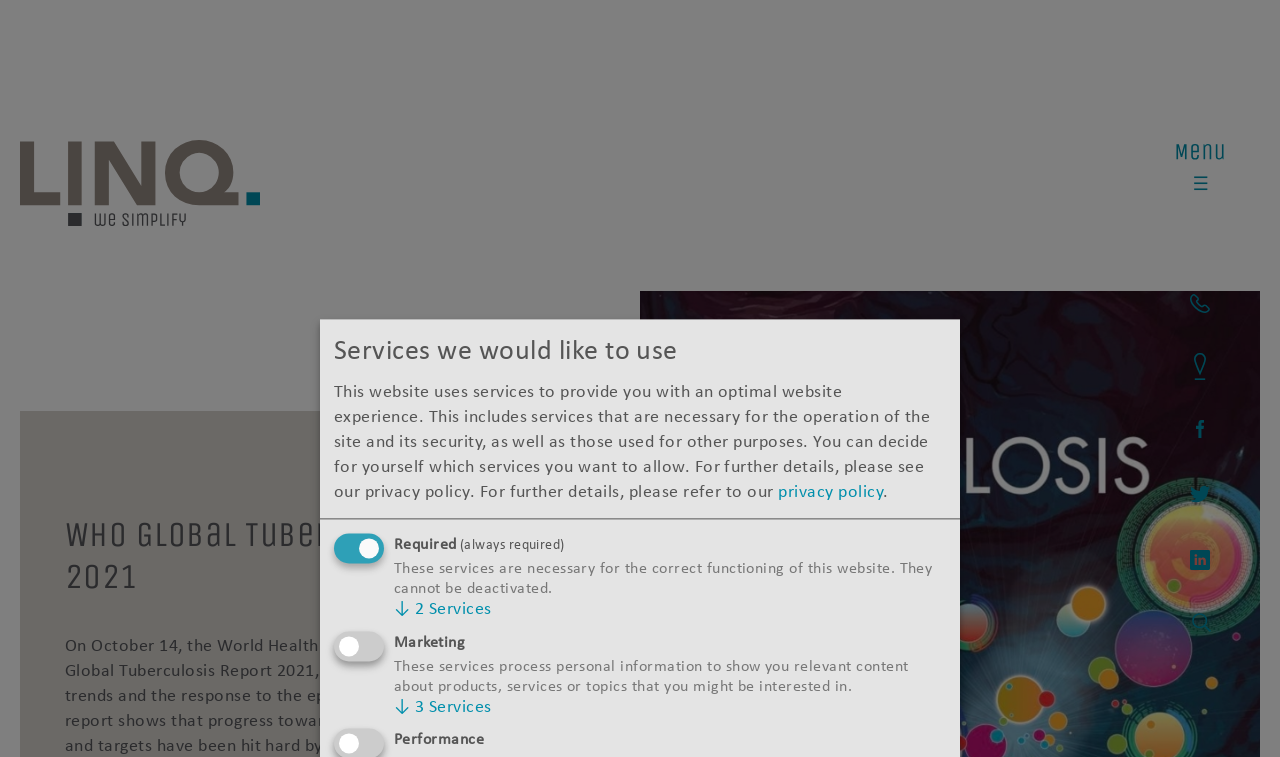Answer the question with a single word or phrase: 
What is the purpose of the services under Marketing?

Show relevant content